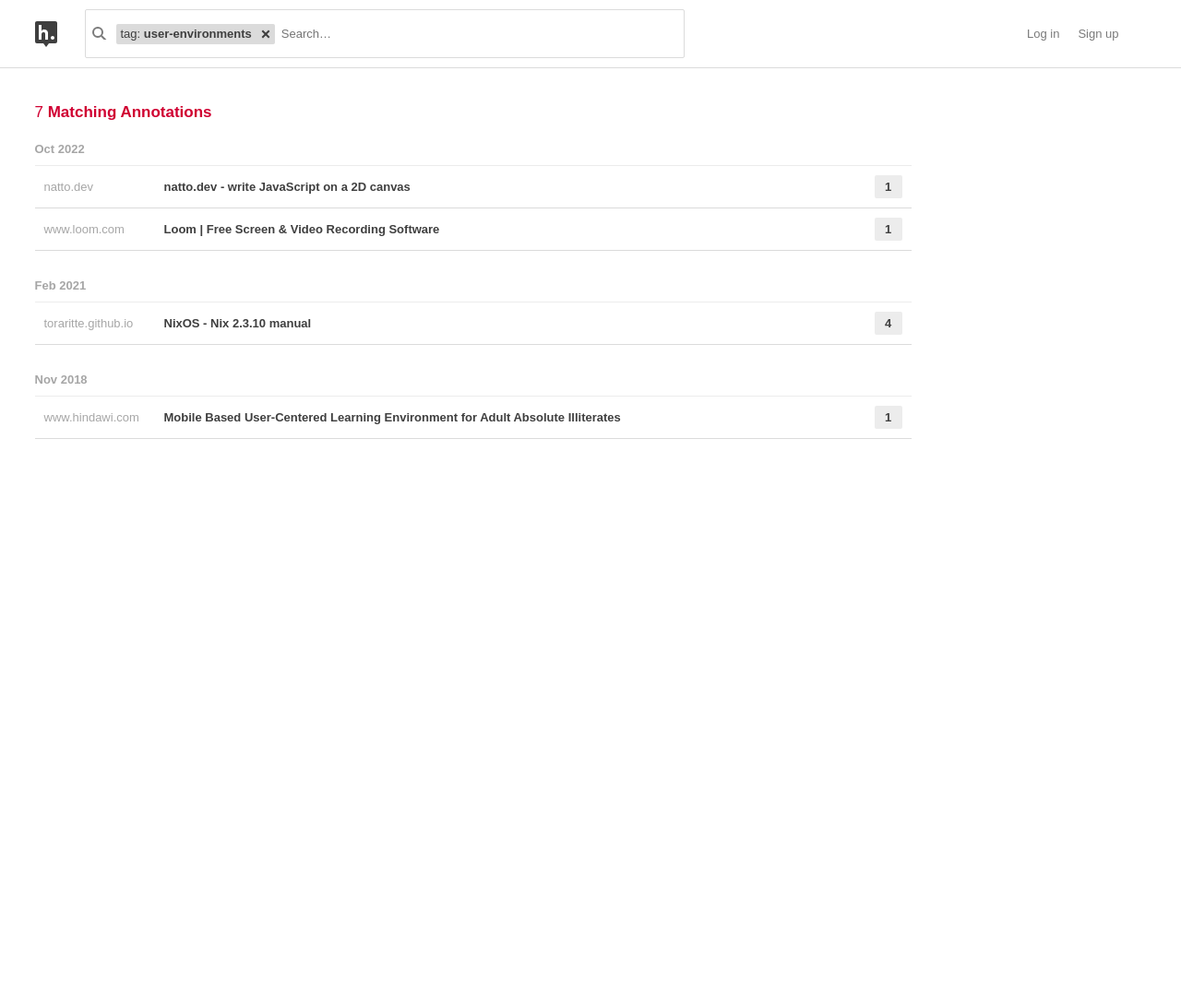Identify the bounding box coordinates of the region that needs to be clicked to carry out this instruction: "Search for annotations". Provide these coordinates as four float numbers ranging from 0 to 1, i.e., [left, top, right, bottom].

[0.071, 0.009, 0.579, 0.058]